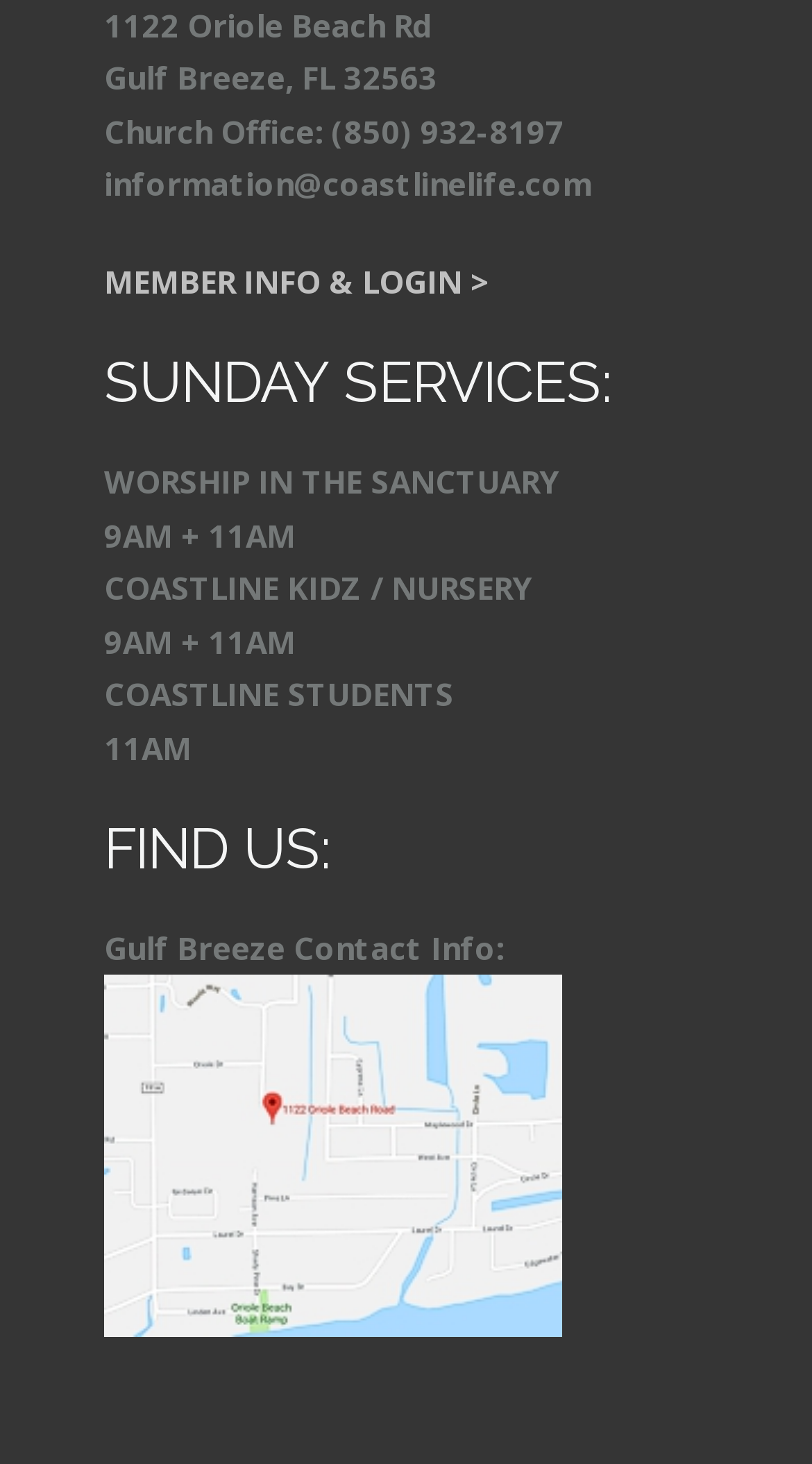Please specify the bounding box coordinates in the format (top-left x, top-left y, bottom-right x, bottom-right y), with values ranging from 0 to 1. Identify the bounding box for the UI component described as follows: parent_node: Gulf Breeze Contact Info:

[0.128, 0.773, 0.692, 0.801]